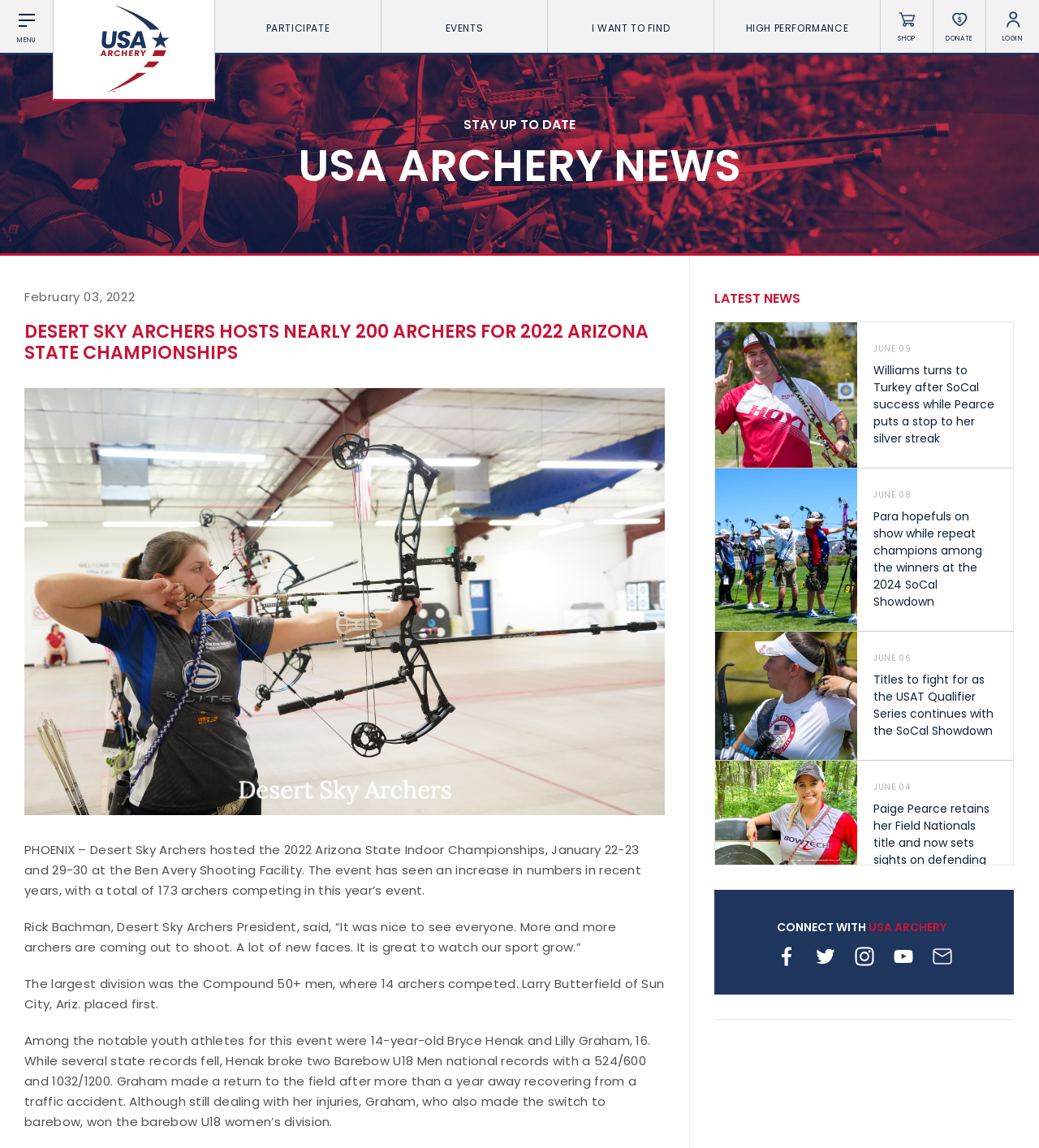What is the name of the archery organization?
Kindly offer a comprehensive and detailed response to the question.

I found the answer by looking at the top-left corner of the webpage, where the 'USA Archery Logo' is located, indicating that the webpage is related to USA Archery.